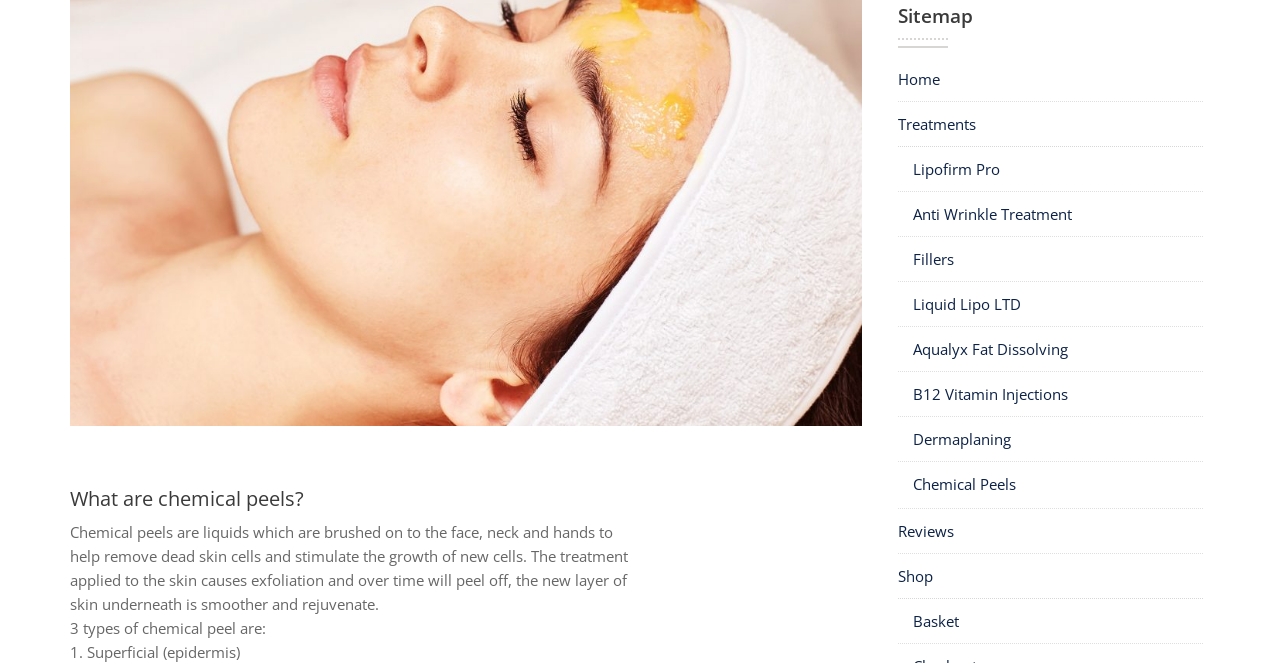Provide the bounding box coordinates of the UI element this sentence describes: "shipping policy".

None